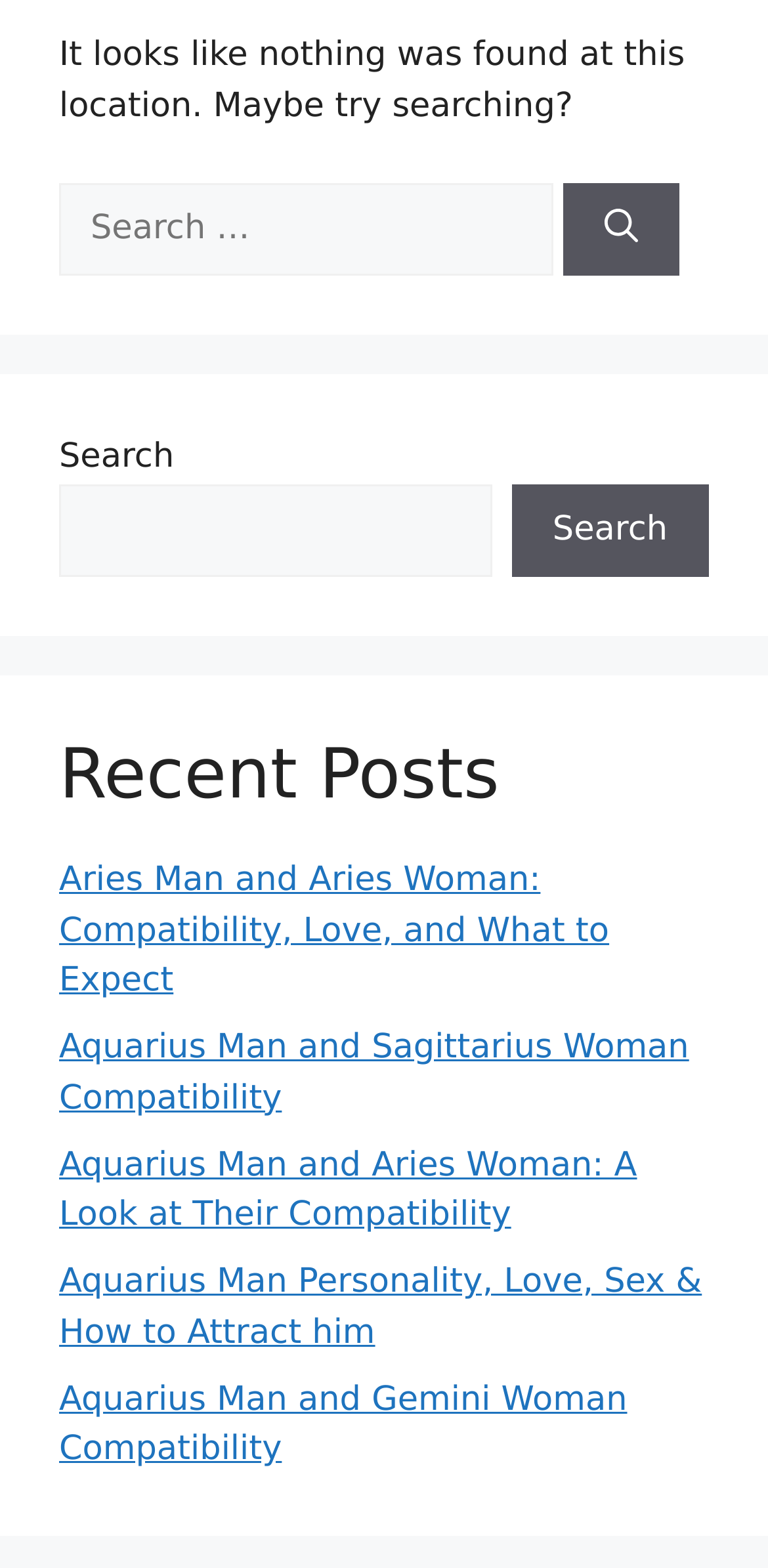Identify the bounding box coordinates for the element you need to click to achieve the following task: "Click the Search button". Provide the bounding box coordinates as four float numbers between 0 and 1, in the form [left, top, right, bottom].

[0.734, 0.116, 0.886, 0.176]